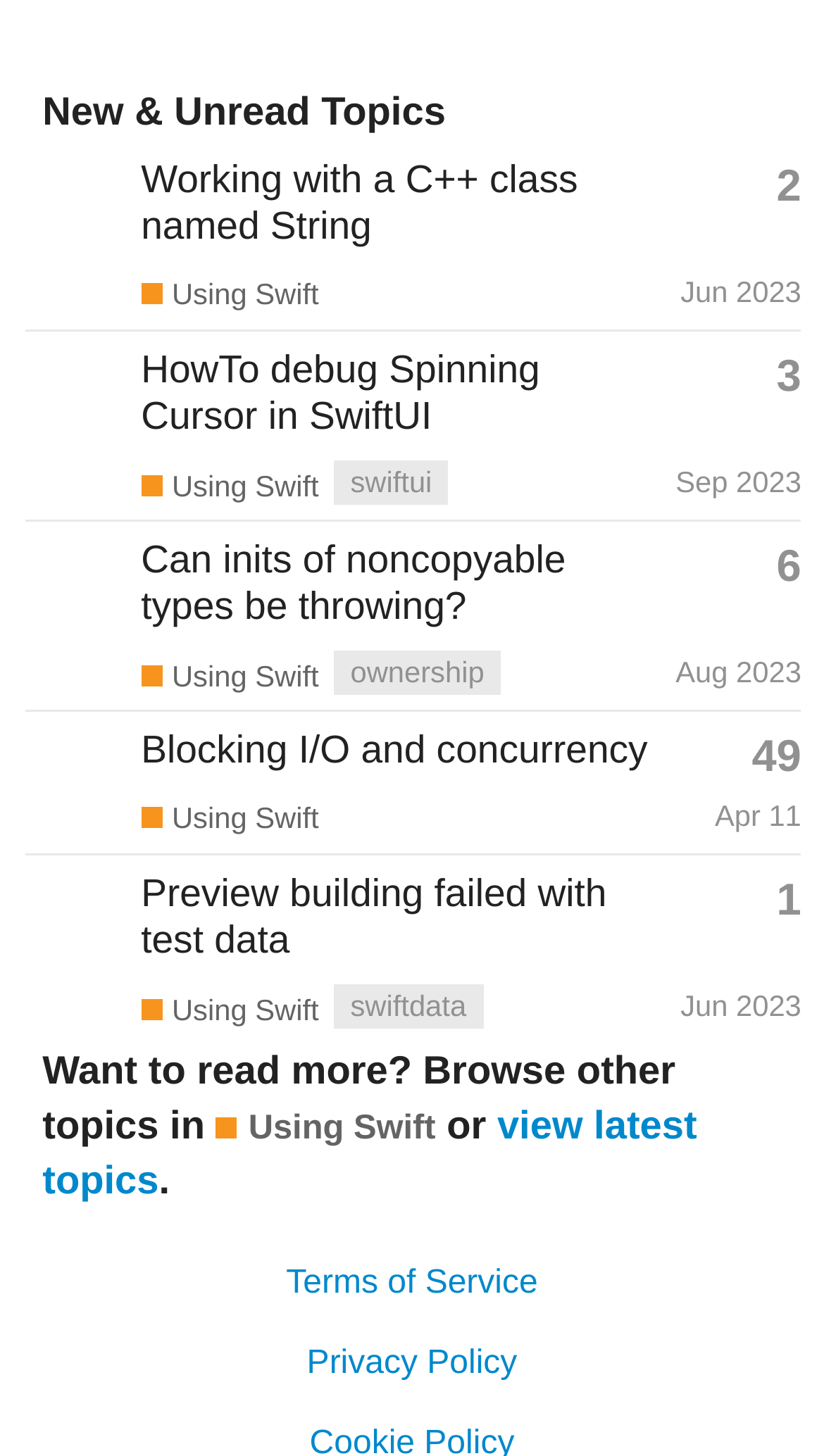Locate the bounding box coordinates of the element's region that should be clicked to carry out the following instruction: "Browse topics in 'Using Swift'". The coordinates need to be four float numbers between 0 and 1, i.e., [left, top, right, bottom].

[0.262, 0.759, 0.529, 0.792]